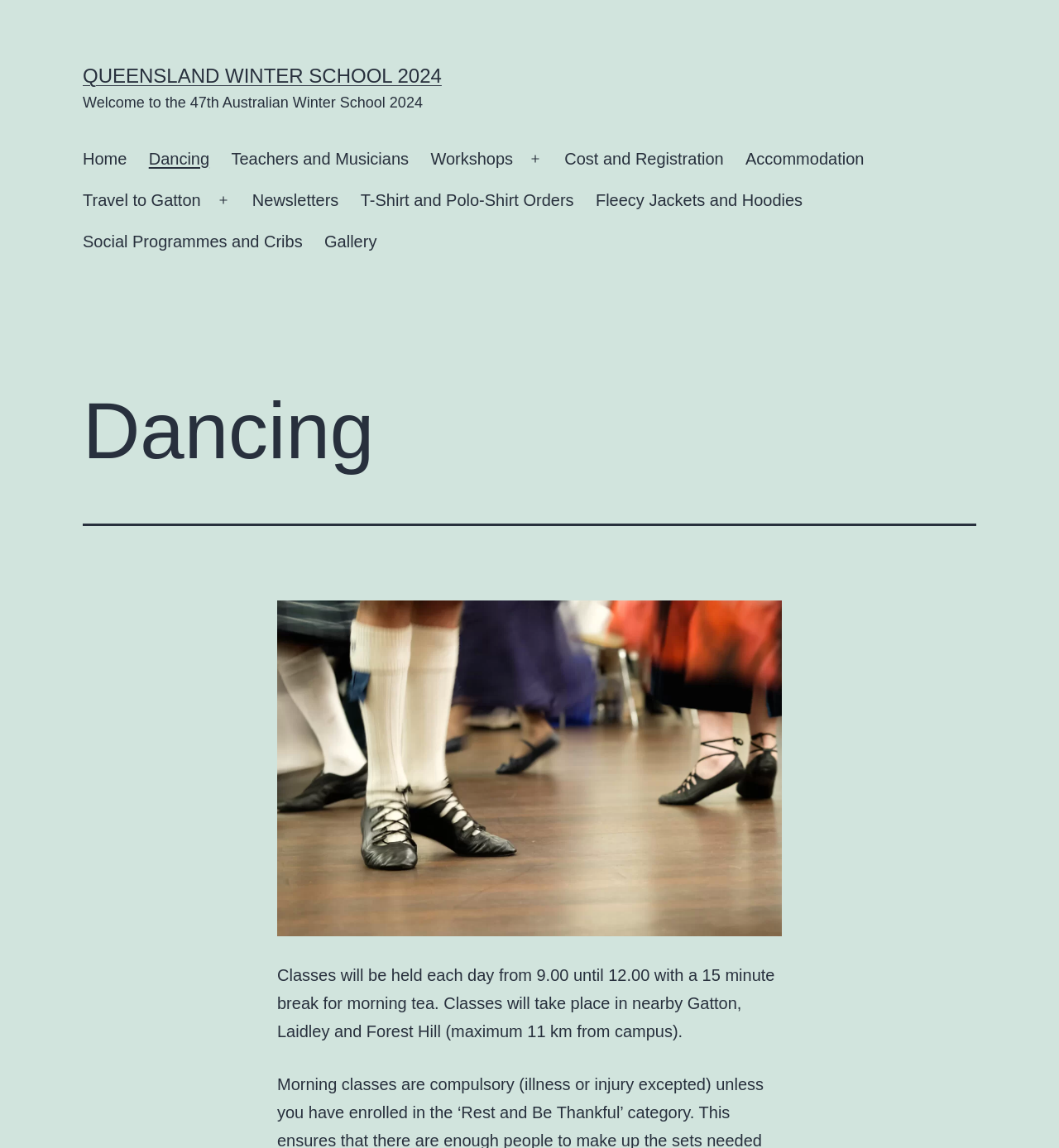Could you indicate the bounding box coordinates of the region to click in order to complete this instruction: "Open the primary menu".

[0.488, 0.121, 0.523, 0.157]